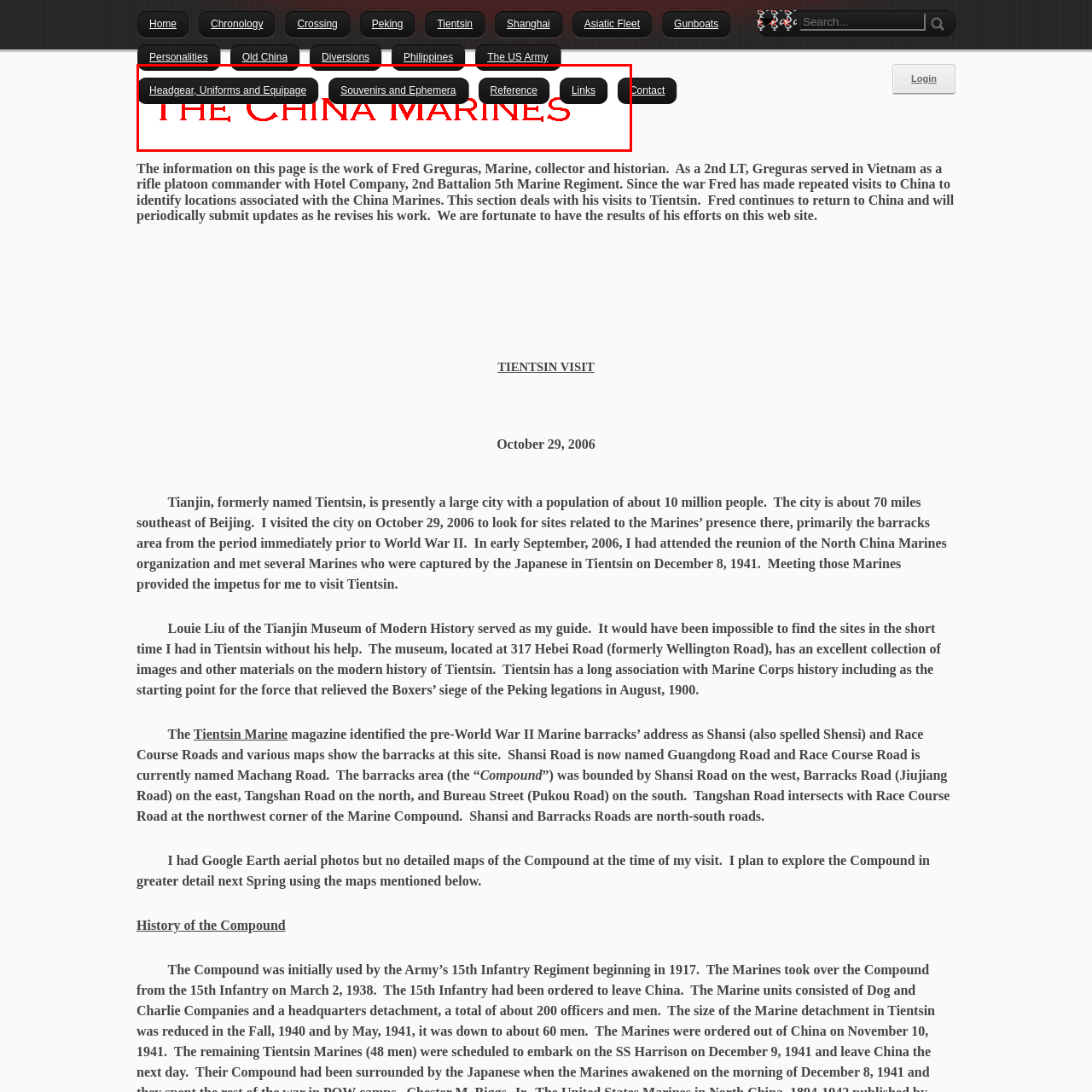Look at the image inside the red box and answer the question with a single word or phrase:
What is the purpose of the navigation links?

To provide resources